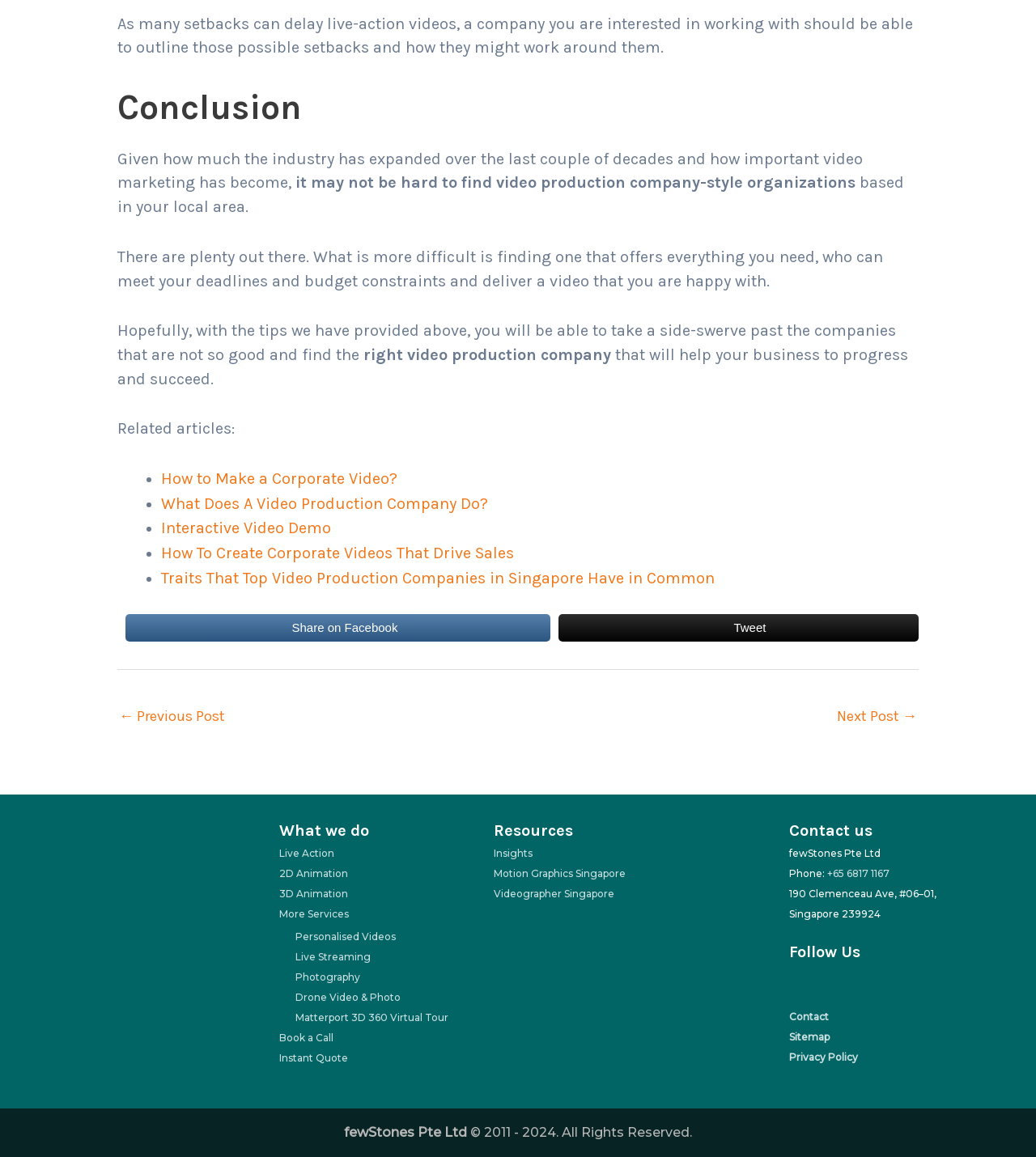Predict the bounding box for the UI component with the following description: "Matterport 3D 360 Virtual Tour".

[0.285, 0.874, 0.433, 0.885]